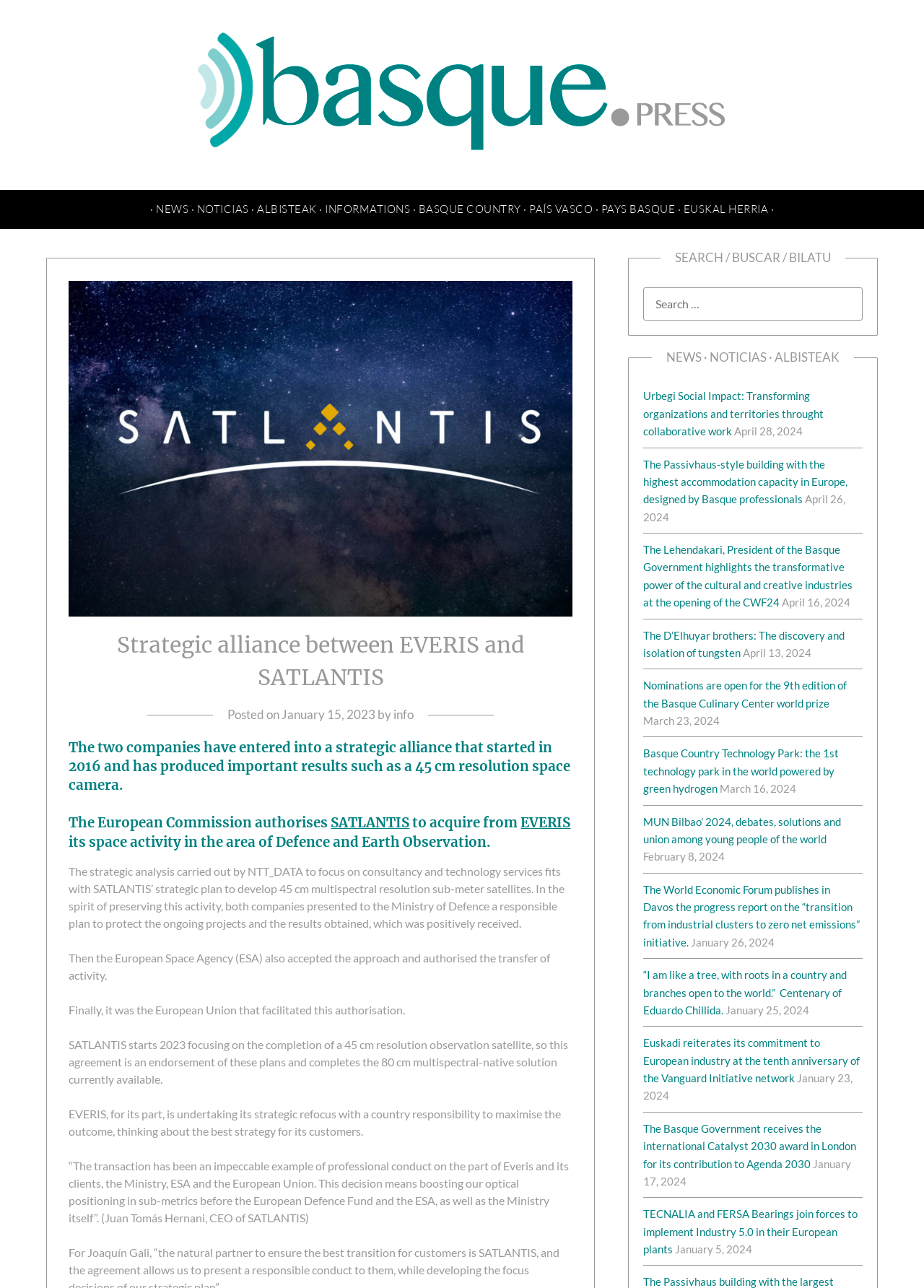Determine the coordinates of the bounding box that should be clicked to complete the instruction: "Check the news about the Basque Culinary Center world prize". The coordinates should be represented by four float numbers between 0 and 1: [left, top, right, bottom].

[0.696, 0.527, 0.917, 0.551]